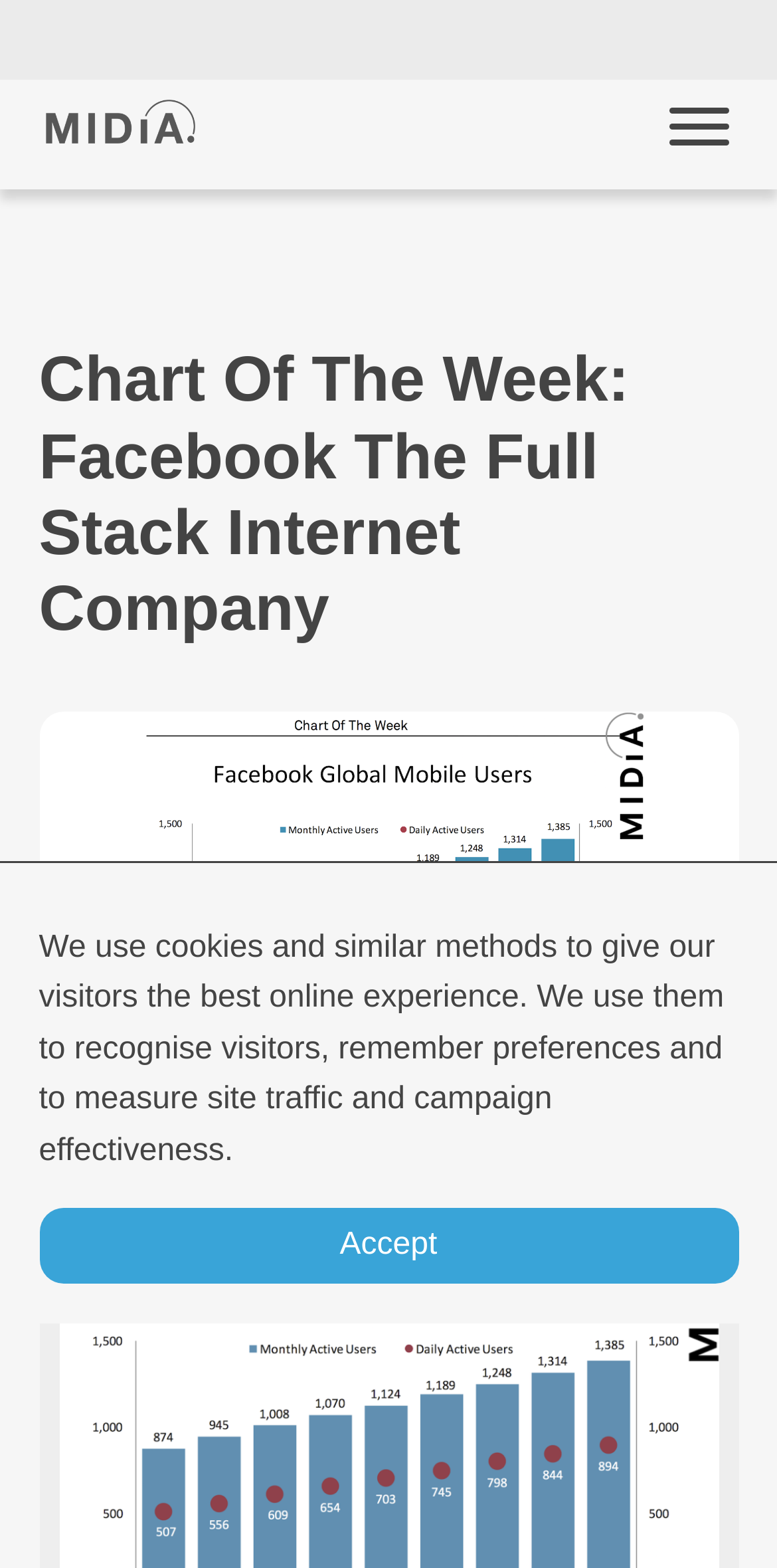Describe every aspect of the webpage comprehensively.

The webpage is about Facebook, highlighting its massive user base and growth. At the top left corner, there is a logo of MIDiA Research, accompanied by a link to the logo. On the opposite side, at the top right corner, there is an empty button. Below the logo, the main title "Chart Of The Week: Facebook The Full Stack Internet Company" is prominently displayed as a heading. 

Underneath the title, a large cover image related to the topic takes up most of the width. Below the image, a paragraph of text informs visitors about the use of cookies and similar methods to enhance their online experience. This text is followed by an "Accept" button at the bottom right corner of the page.